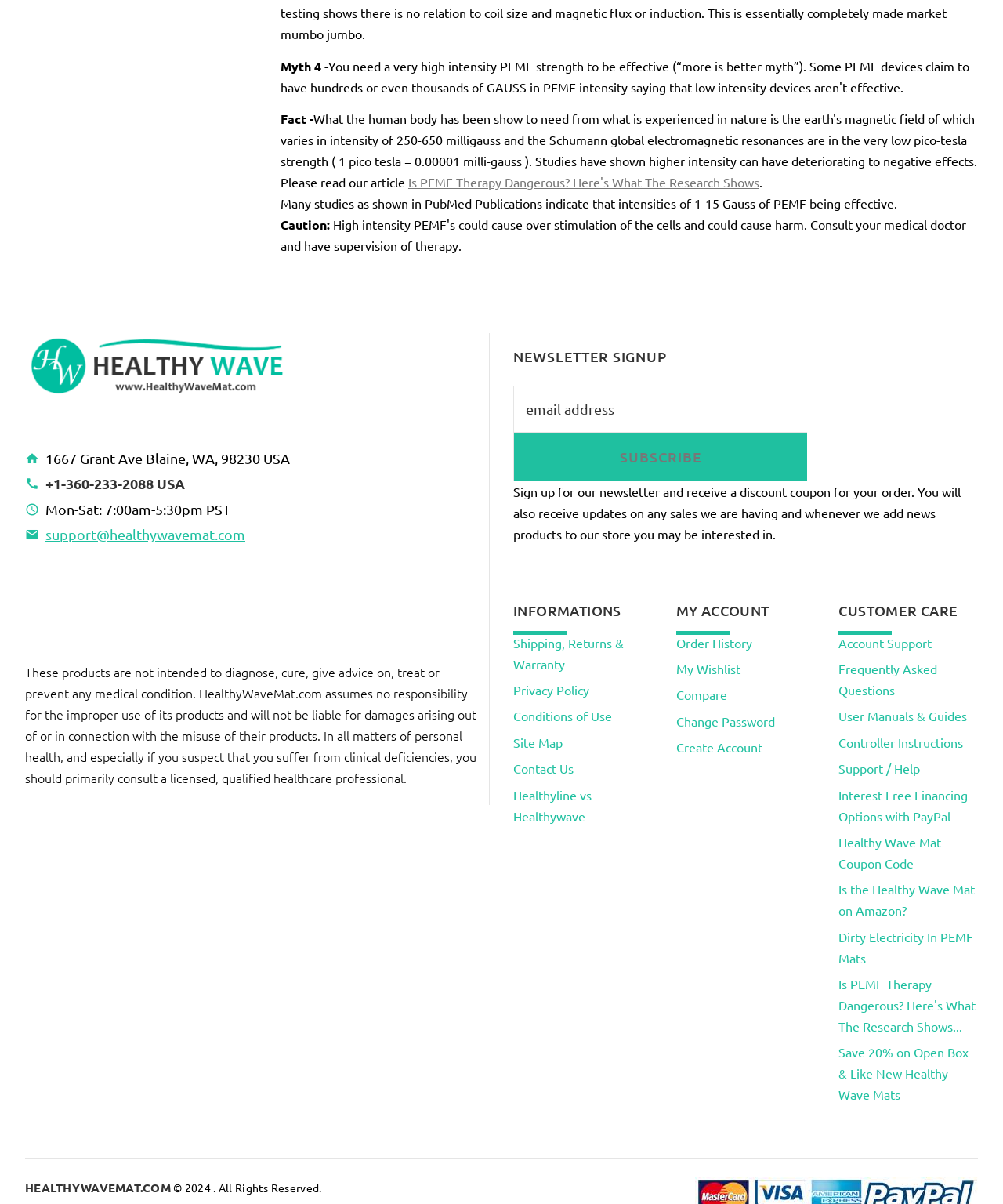Using the image as a reference, answer the following question in as much detail as possible:
What is the copyright year of HealthyWaveMat?

I found the copyright year by looking at the static text element that contains the copyright information, which is located at the bottom of the webpage. The copyright year is '2024'.